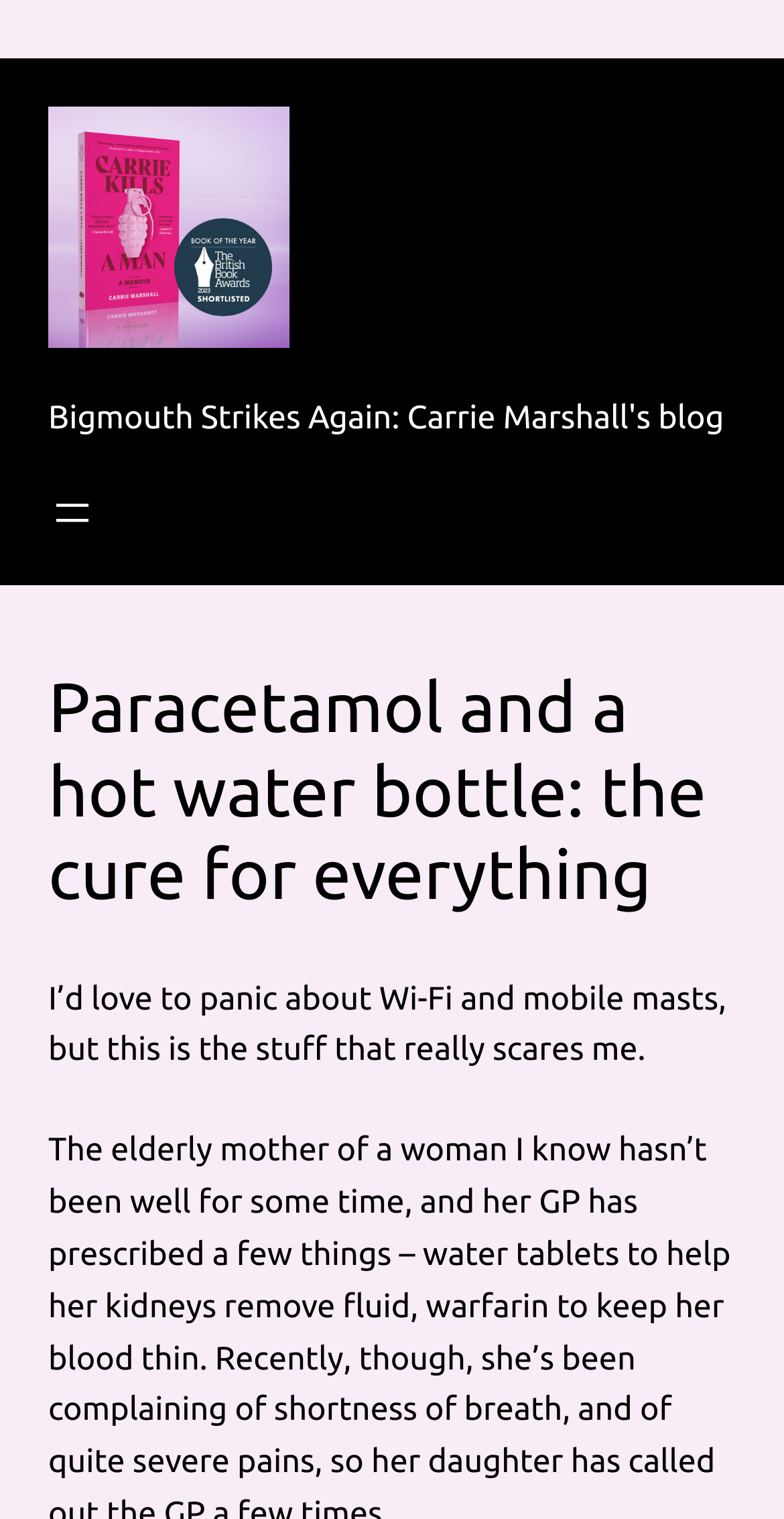Extract the top-level heading from the webpage and provide its text.

Bigmouth Strikes Again: Carrie Marshall's blog